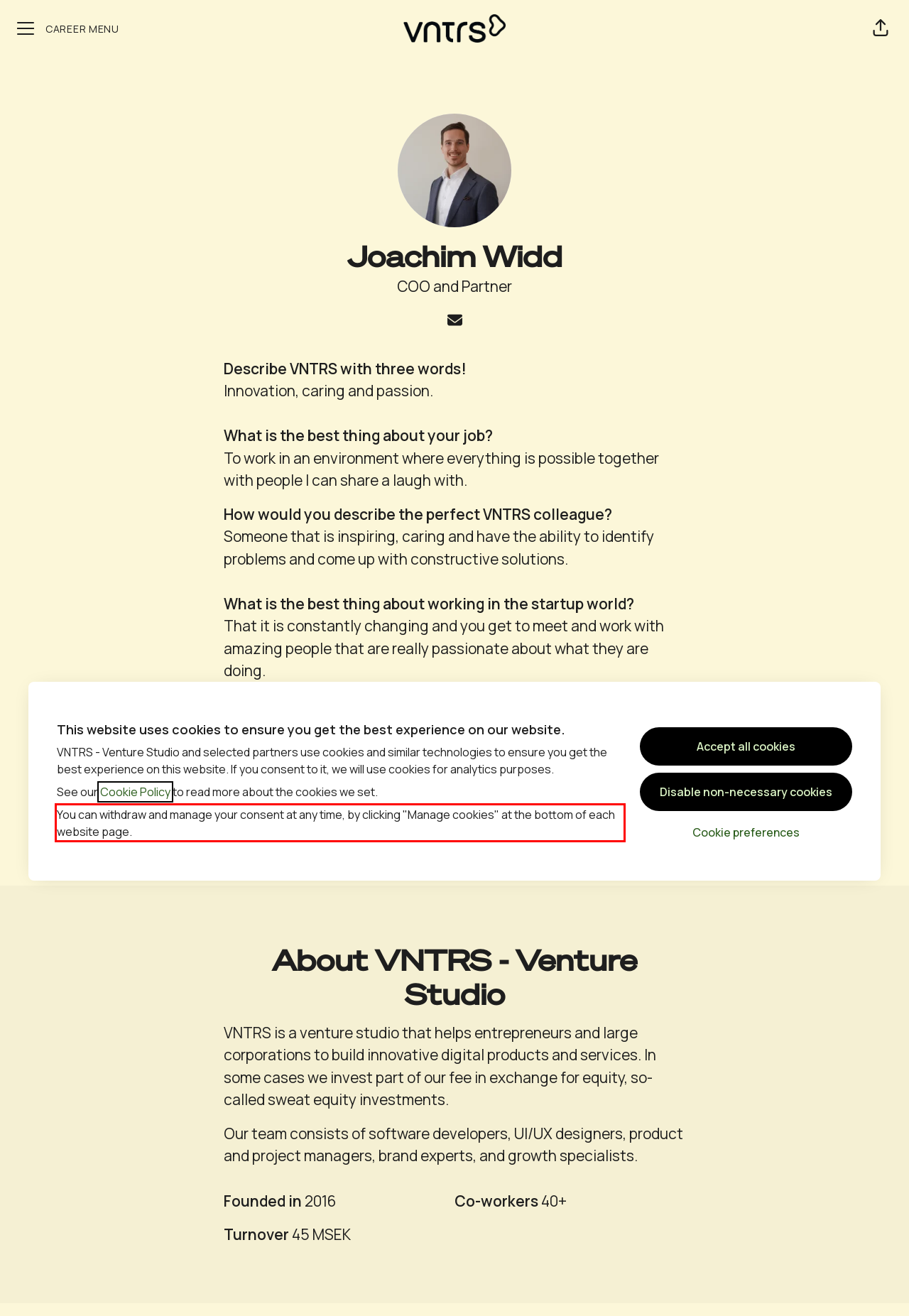Within the screenshot of a webpage, identify the red bounding box and perform OCR to capture the text content it contains.

You can withdraw and manage your consent at any time, by clicking "Manage cookies" at the bottom of each website page.